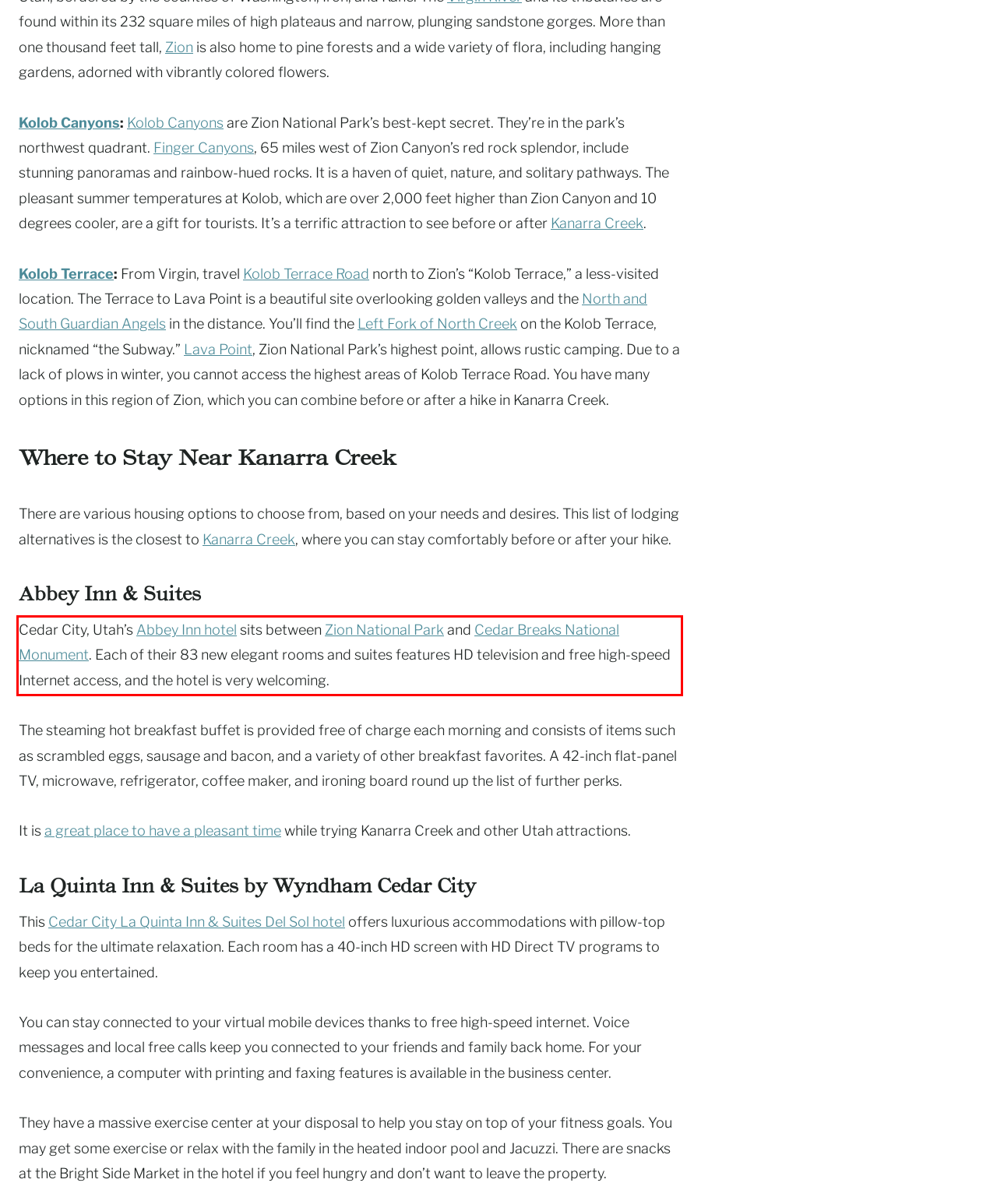Please extract the text content from the UI element enclosed by the red rectangle in the screenshot.

Cedar City, Utah’s Abbey Inn hotel sits between Zion National Park and Cedar Breaks National Monument. Each of their 83 new elegant rooms and suites features HD television and free high-speed Internet access, and the hotel is very welcoming.